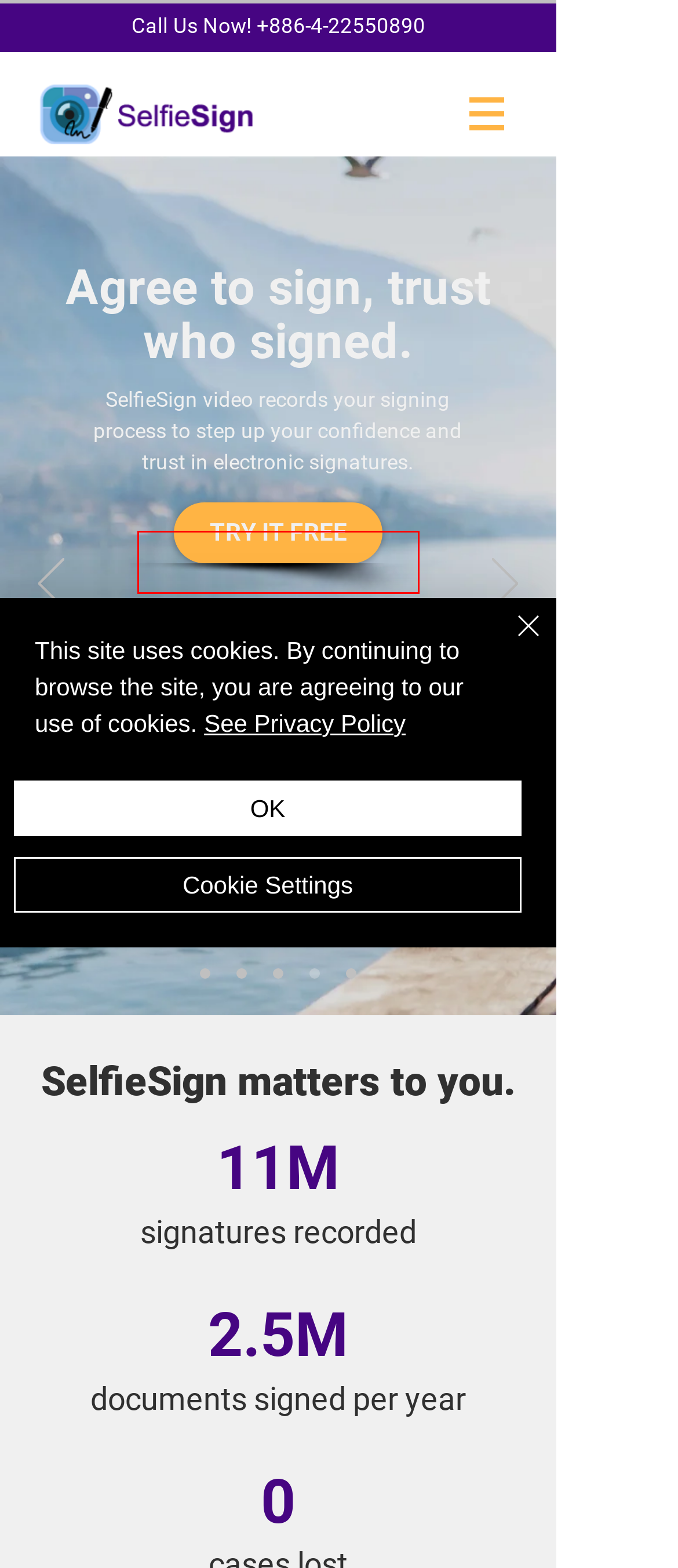Given a webpage screenshot with a red bounding box around a particular element, identify the best description of the new webpage that will appear after clicking on the element inside the red bounding box. Here are the candidates:
A. ESG Future | SelfieSign
B. Autograph NFT - SelfieSign | Record the Autograph, Create NFT, Live the Memory
C. SelfieSign Security&Certifications | SelfieSign
D. About Us | SelfieSign
E. SelfieSign for Financial Services | SelfieSign
F. Advanced Service | SelfieSign
G. SelfieSign Support Center | SelfieSign
H. Contact SelfieSign: Phone Numbers & Locations | SelfieSign

H